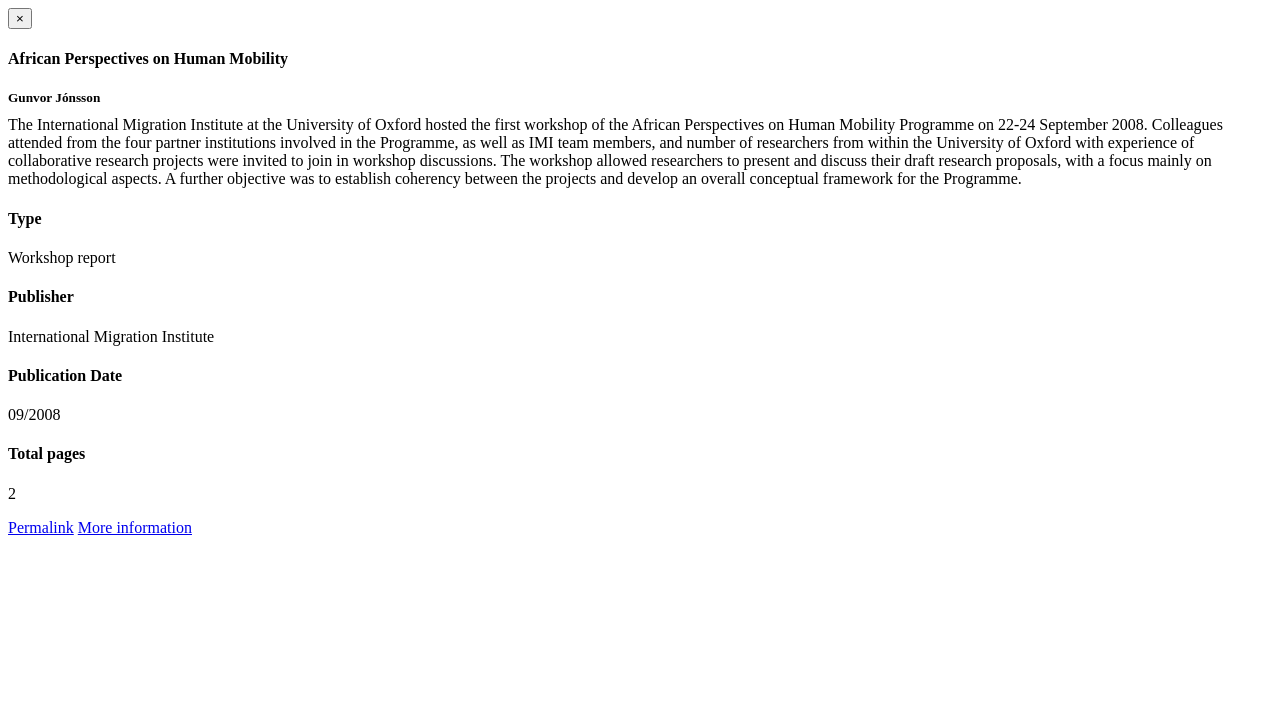Who is the author of the workshop report?
Analyze the image and deliver a detailed answer to the question.

I found the answer by looking at the heading element with the text 'Gunvor Jónsson' which is located below the main heading, suggesting that it is the author of the report.